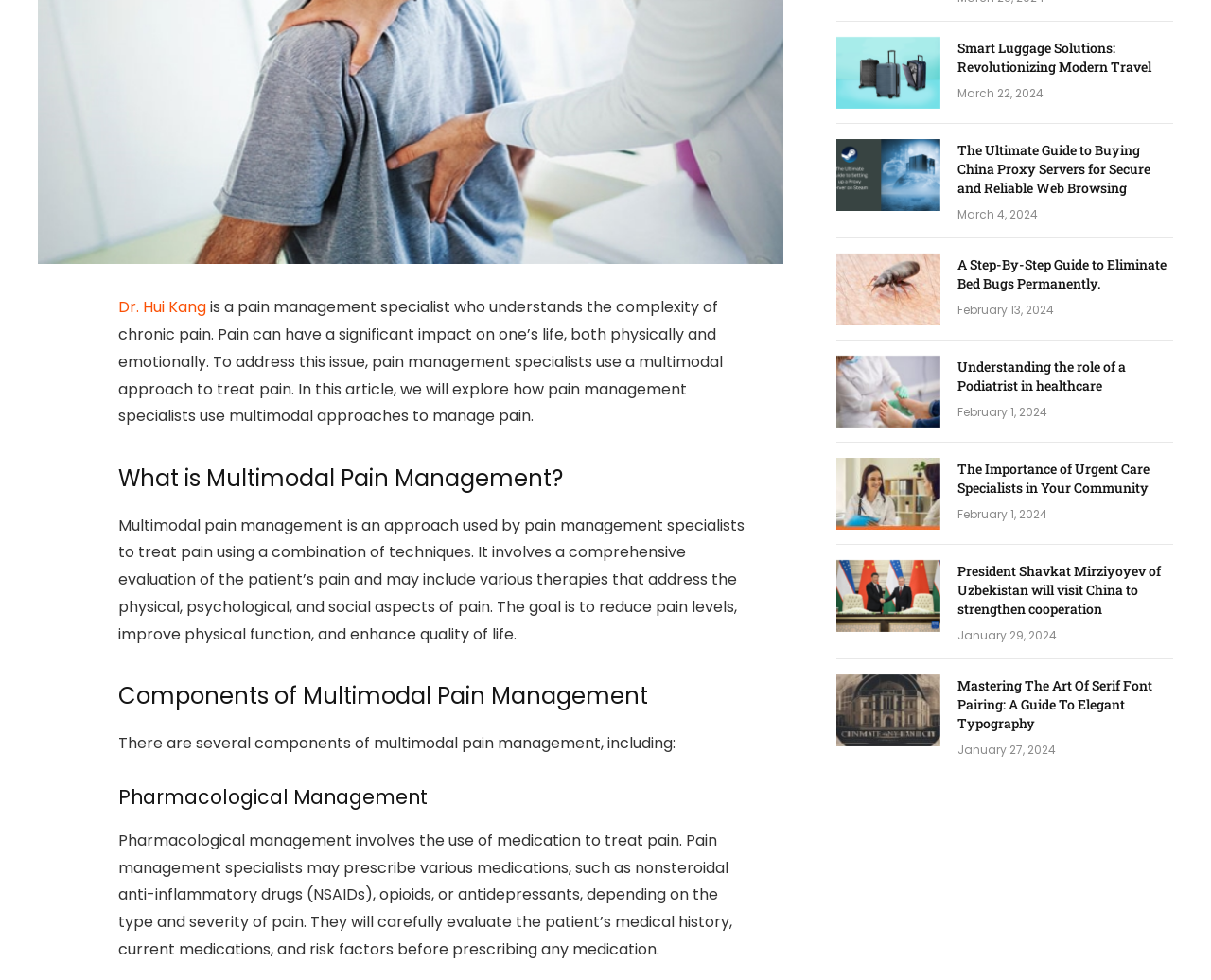Determine the bounding box coordinates of the UI element described by: "Email".

[0.031, 0.542, 0.062, 0.581]